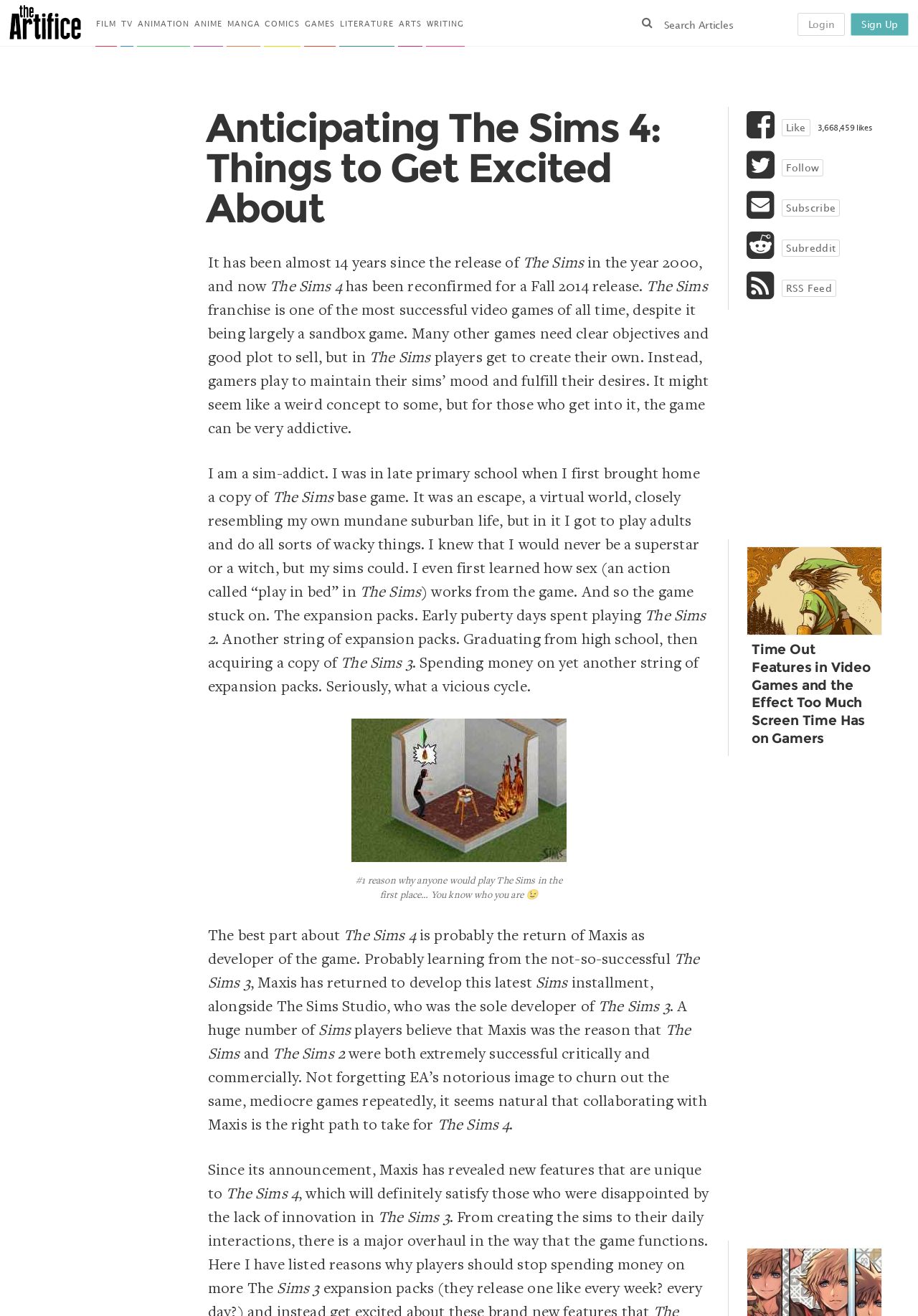Can you show the bounding box coordinates of the region to click on to complete the task described in the instruction: "Click the 'Next slide' button"?

None